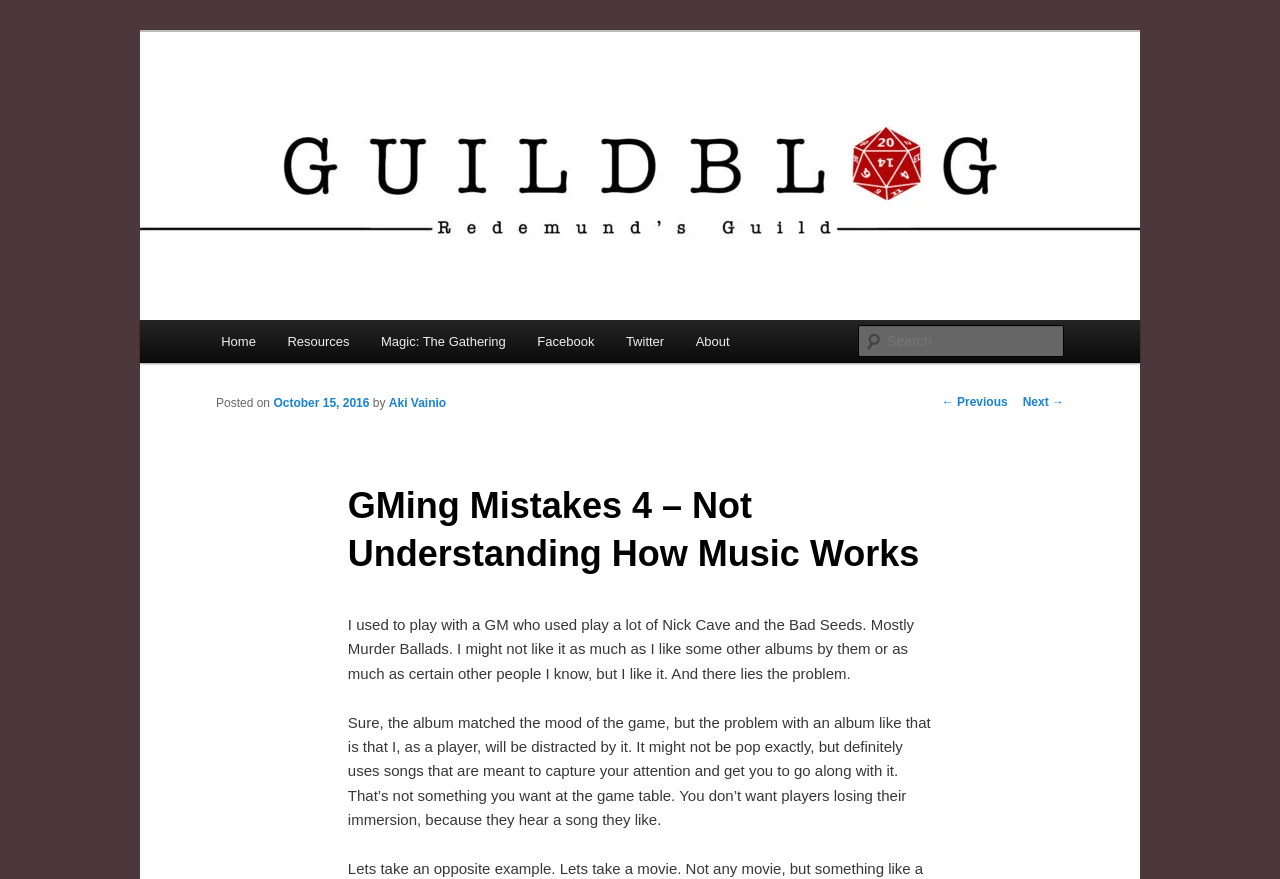Please specify the bounding box coordinates of the element that should be clicked to execute the given instruction: 'Search for something'. Ensure the coordinates are four float numbers between 0 and 1, expressed as [left, top, right, bottom].

[0.671, 0.37, 0.831, 0.406]